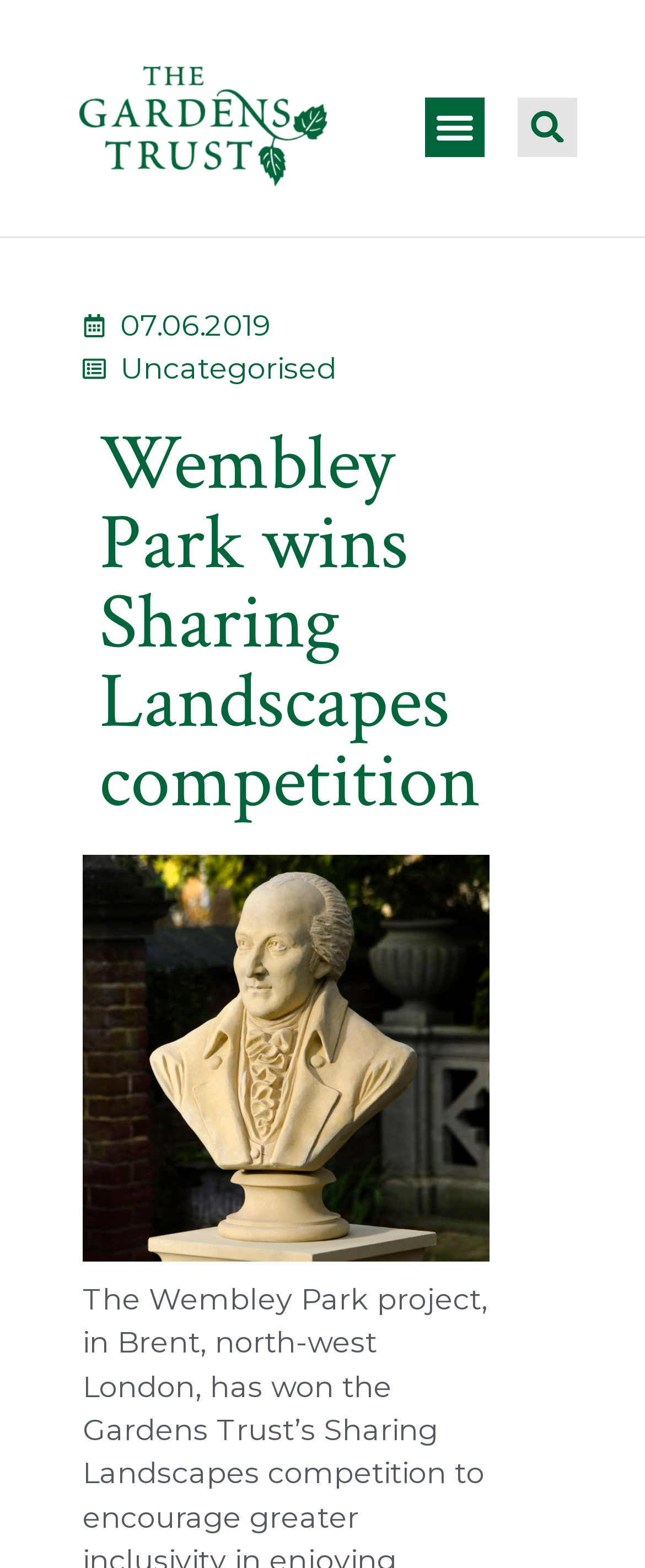What is the category of the article?
Respond with a short answer, either a single word or a phrase, based on the image.

Uncategorised